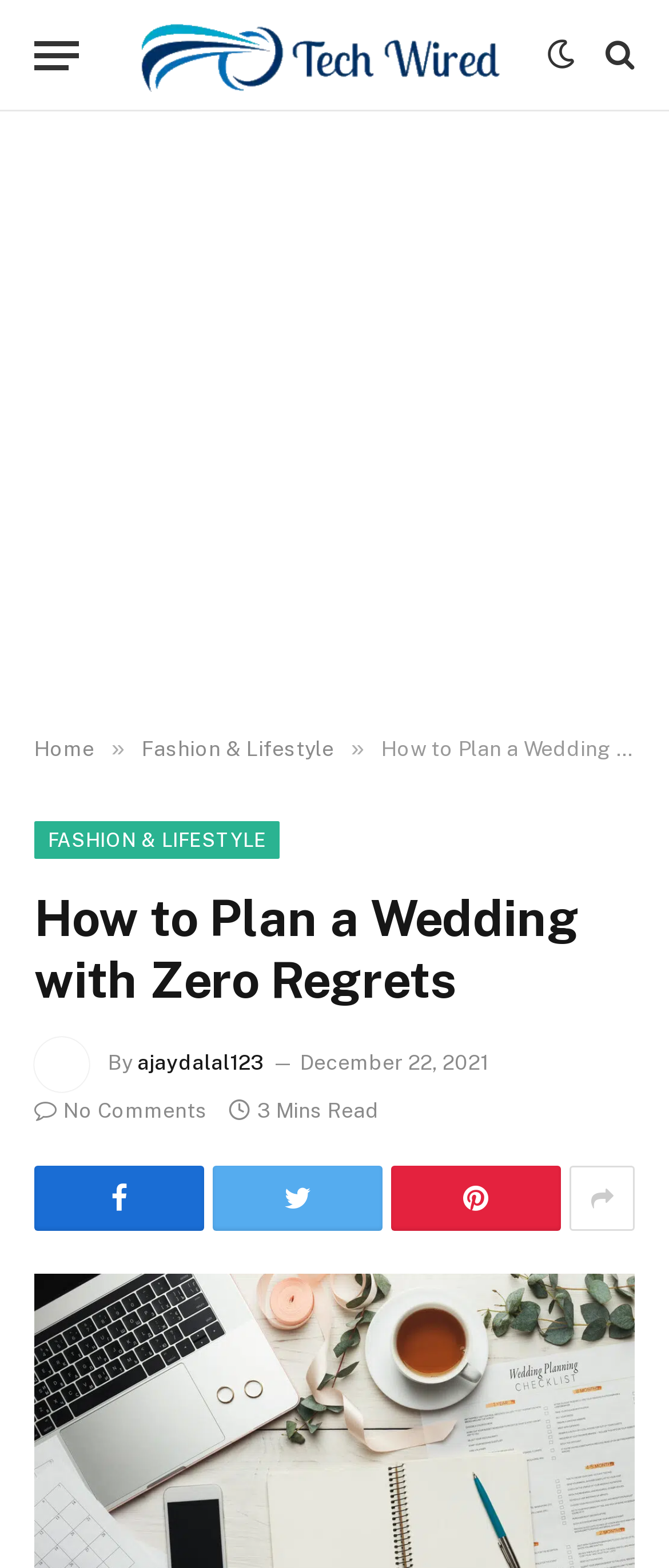Locate the UI element that matches the description aria-label="Menu" in the webpage screenshot. Return the bounding box coordinates in the format (top-left x, top-left y, bottom-right x, bottom-right y), with values ranging from 0 to 1.

[0.051, 0.011, 0.118, 0.06]